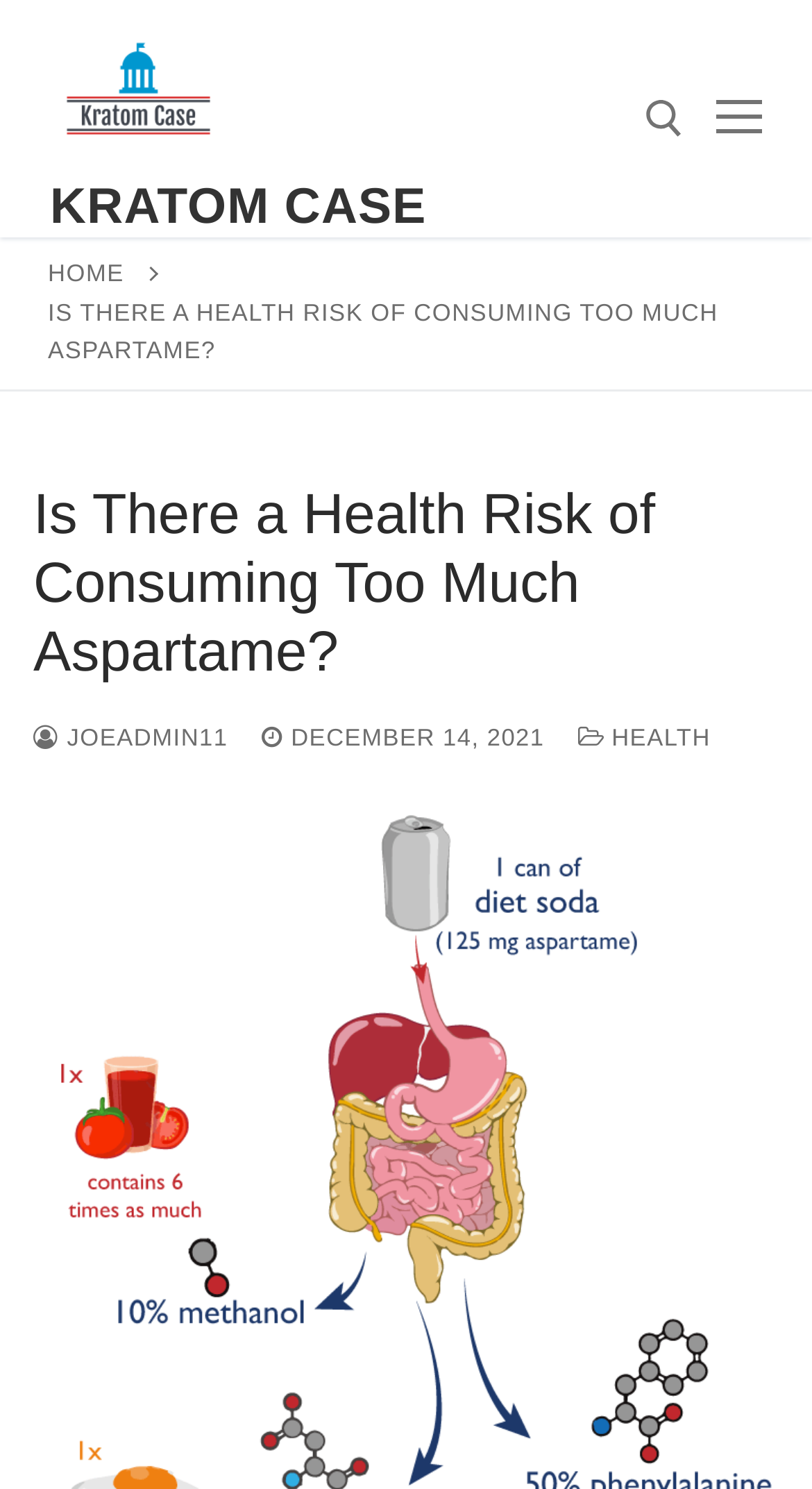Locate the bounding box coordinates of the item that should be clicked to fulfill the instruction: "read the article about aspartame".

[0.059, 0.202, 0.884, 0.245]